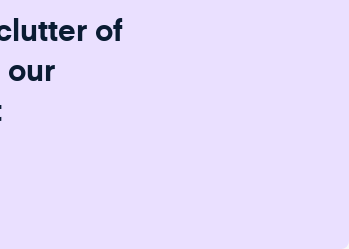Produce a meticulous caption for the image.

The image features a visually appealing section of a webpage aimed at promoting a newsletter signup. It highlights the invitation to cut through the clutter of Project Management content with a bi-weekly digest. This message is enhanced by a clean, modern design, encouraging viewers to subscribe for curated insights and updates. Prominently displayed, the landing section also includes a clear call-to-action link labeled "Sign up," inviting users to take the next step in receiving valuable information directly to their inbox. This image encapsulates the essence of streamlined communication and engagement in the realm of product management.